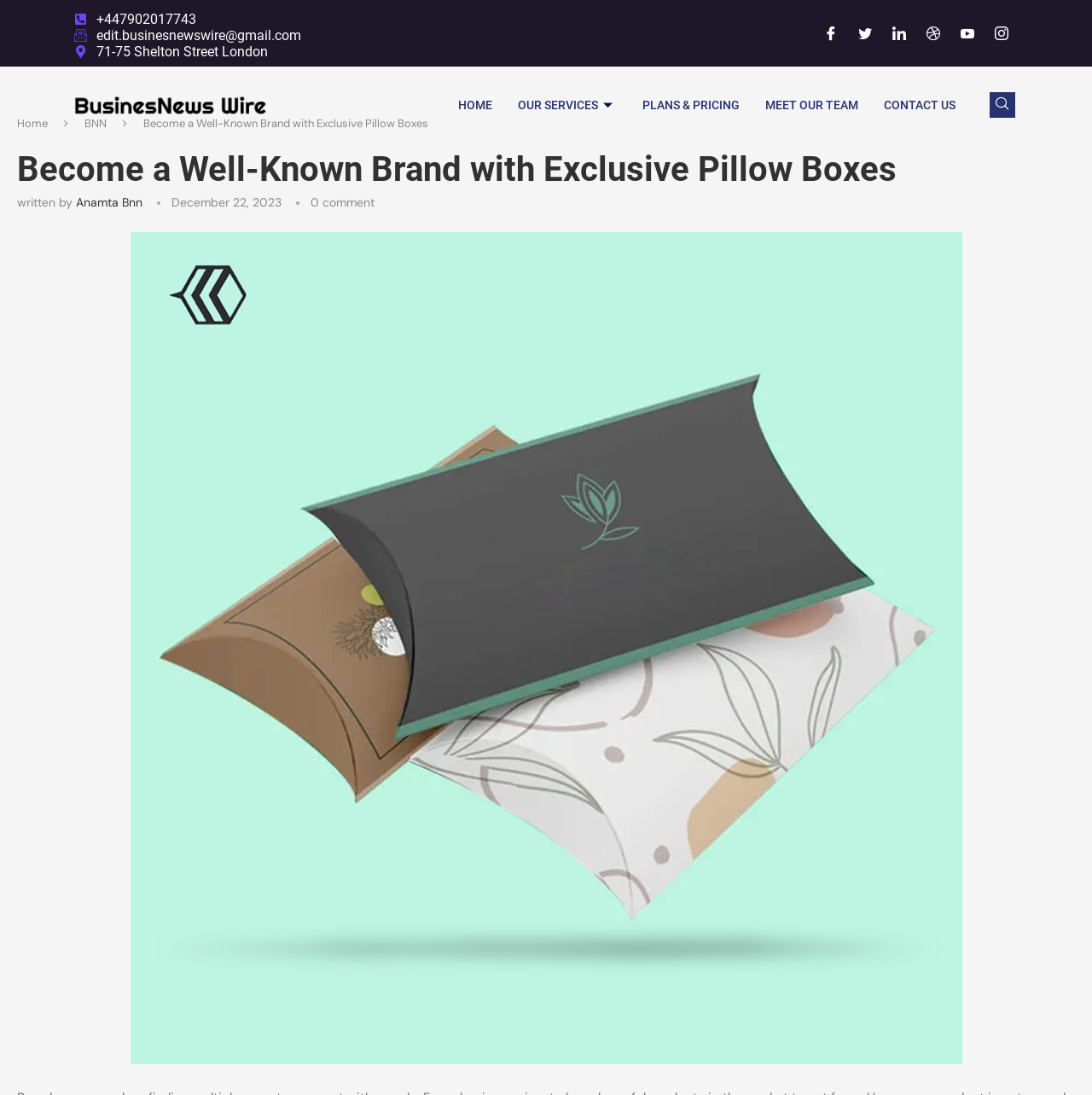Could you specify the bounding box coordinates for the clickable section to complete the following instruction: "Click the Facebook link"?

[0.749, 0.019, 0.773, 0.042]